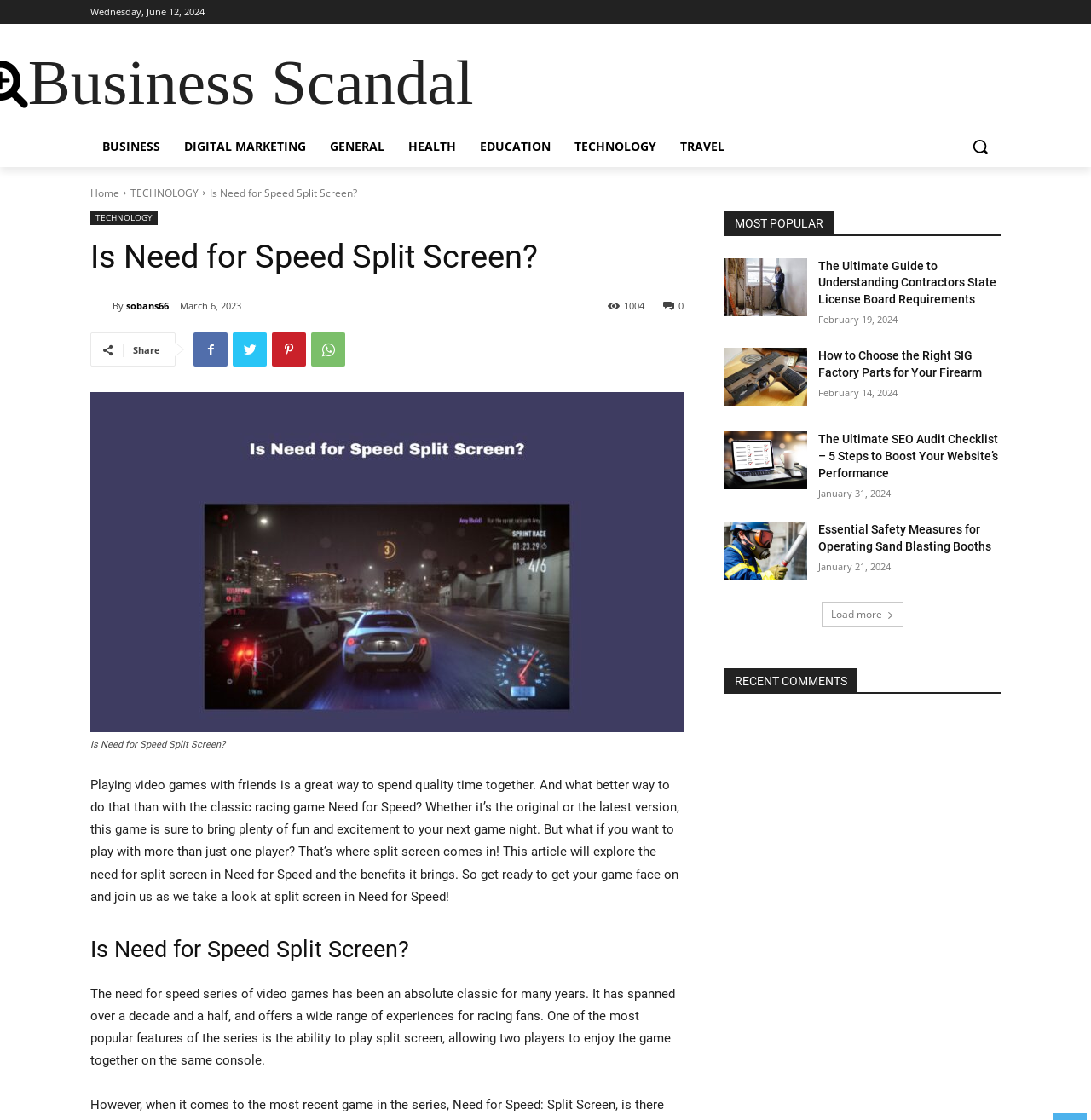Create an elaborate caption that covers all aspects of the webpage.

This webpage appears to be a blog article about Need for Speed and its split-screen feature. At the top, there is a date "Wednesday, June 12, 2024" and a navigation menu with links to different categories such as "BUSINESS", "DIGITAL MARKETING", "GENERAL", and more. Below the navigation menu, there is a search button with a magnifying glass icon.

The main content of the webpage is divided into two sections. On the left side, there is a section with a heading "Is Need for Speed Split Screen?" and a brief introduction to the article. Below the introduction, there is a figure with an image related to Need for Speed and a caption. The article then continues with a discussion about the need for split screen in Need for Speed and its benefits.

On the right side, there is a section with a heading "MOST POPULAR" and a list of links to other articles, including "The Ultimate Guide to Understanding Contractors State License Board Requirements", "How to Choose the Right SIG Factory Parts for Your Firearm", and more. Each article link is accompanied by a date and a brief summary.

At the bottom of the webpage, there is a "Load more" button to load additional content.